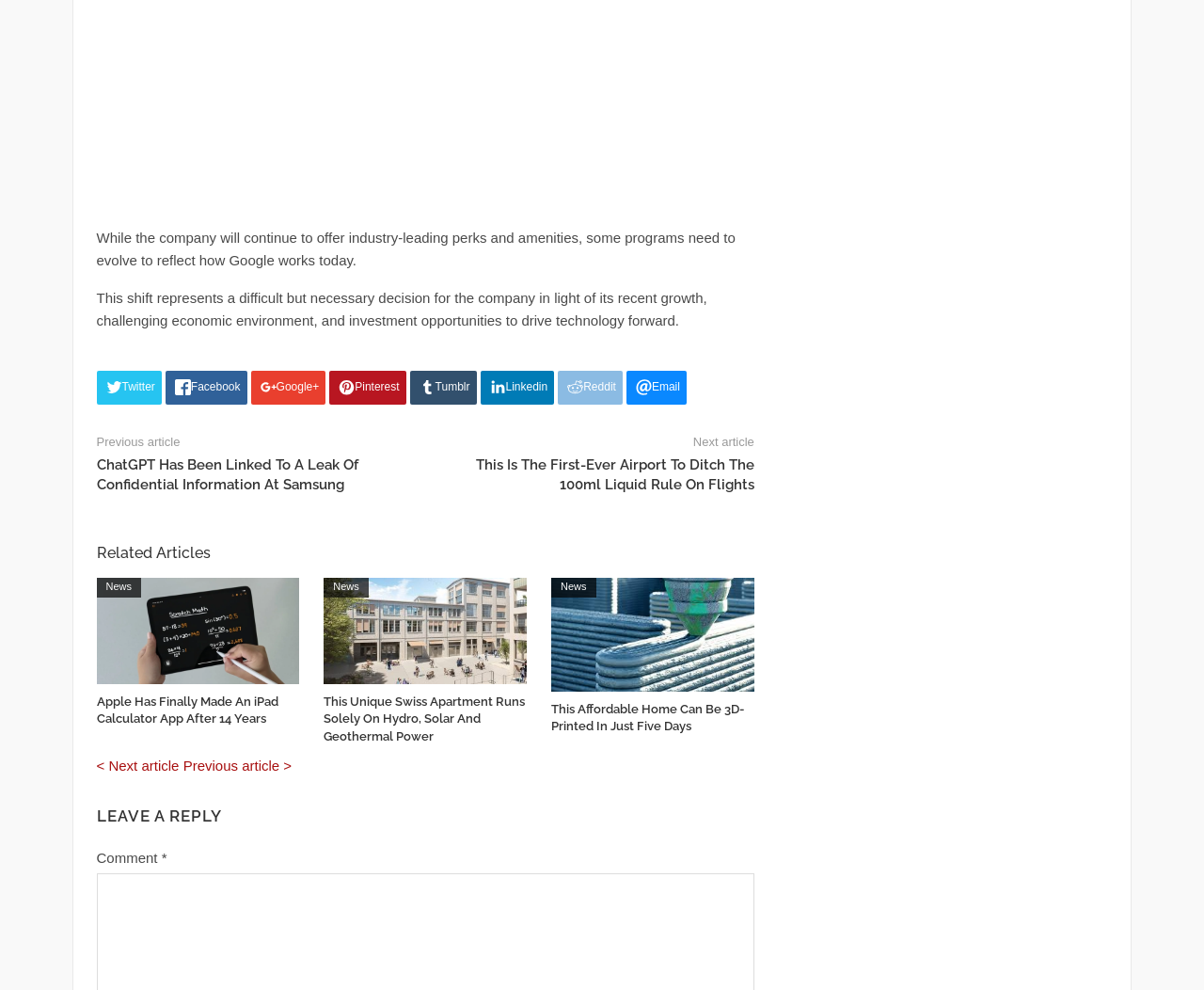Determine the bounding box coordinates of the element that should be clicked to execute the following command: "View the next article".

[0.576, 0.439, 0.626, 0.454]